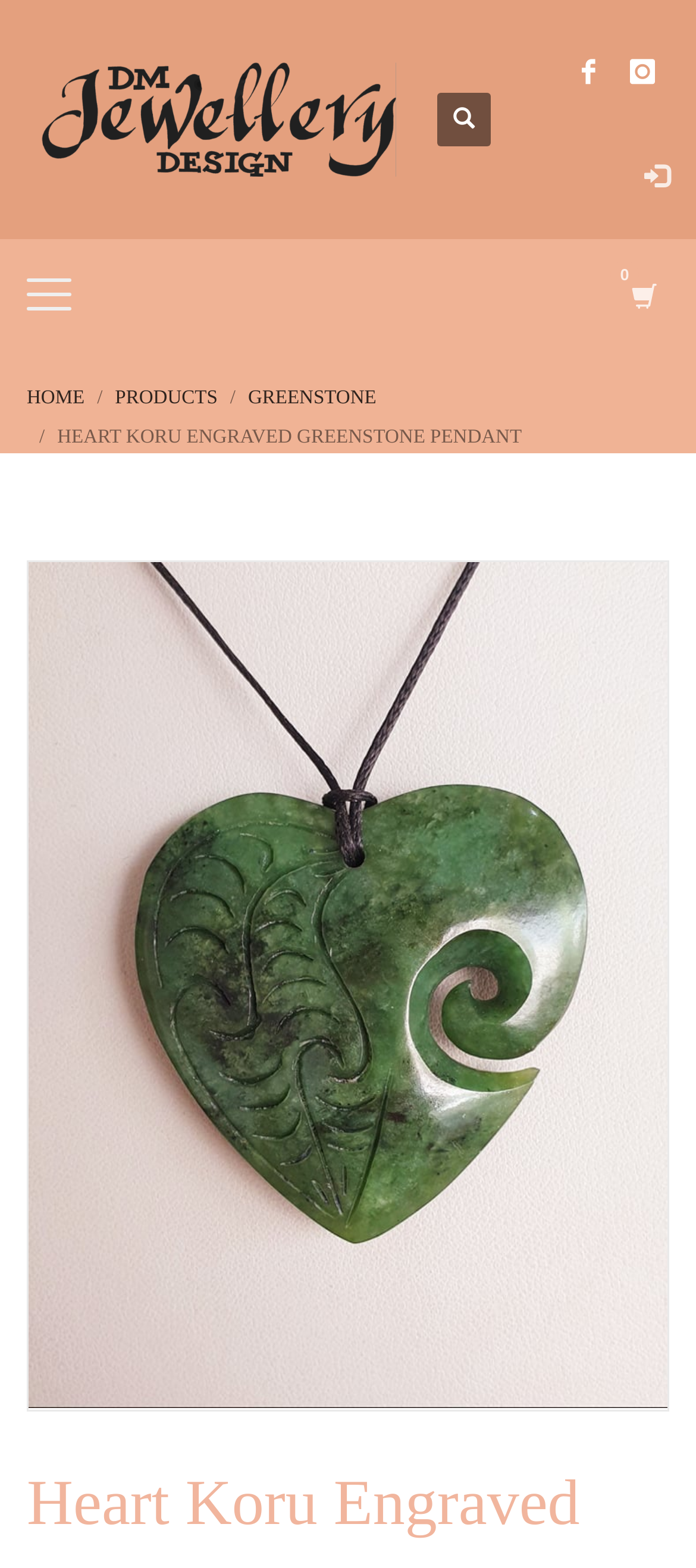Please specify the bounding box coordinates of the clickable region necessary for completing the following instruction: "Go to My Account". The coordinates must consist of four float numbers between 0 and 1, i.e., [left, top, right, bottom].

None